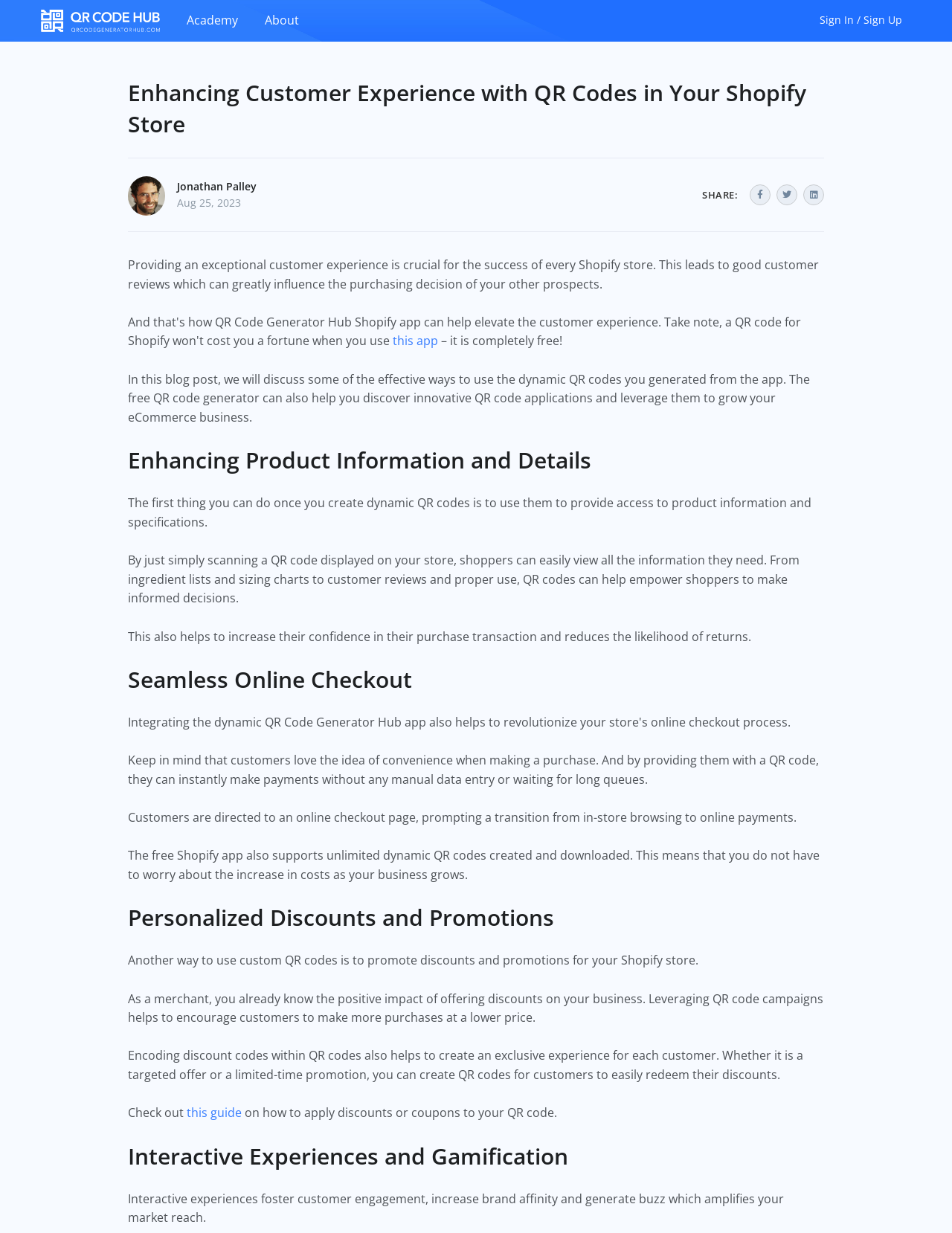Find the bounding box coordinates for the element that must be clicked to complete the instruction: "Check out this guide". The coordinates should be four float numbers between 0 and 1, indicated as [left, top, right, bottom].

[0.196, 0.896, 0.254, 0.909]